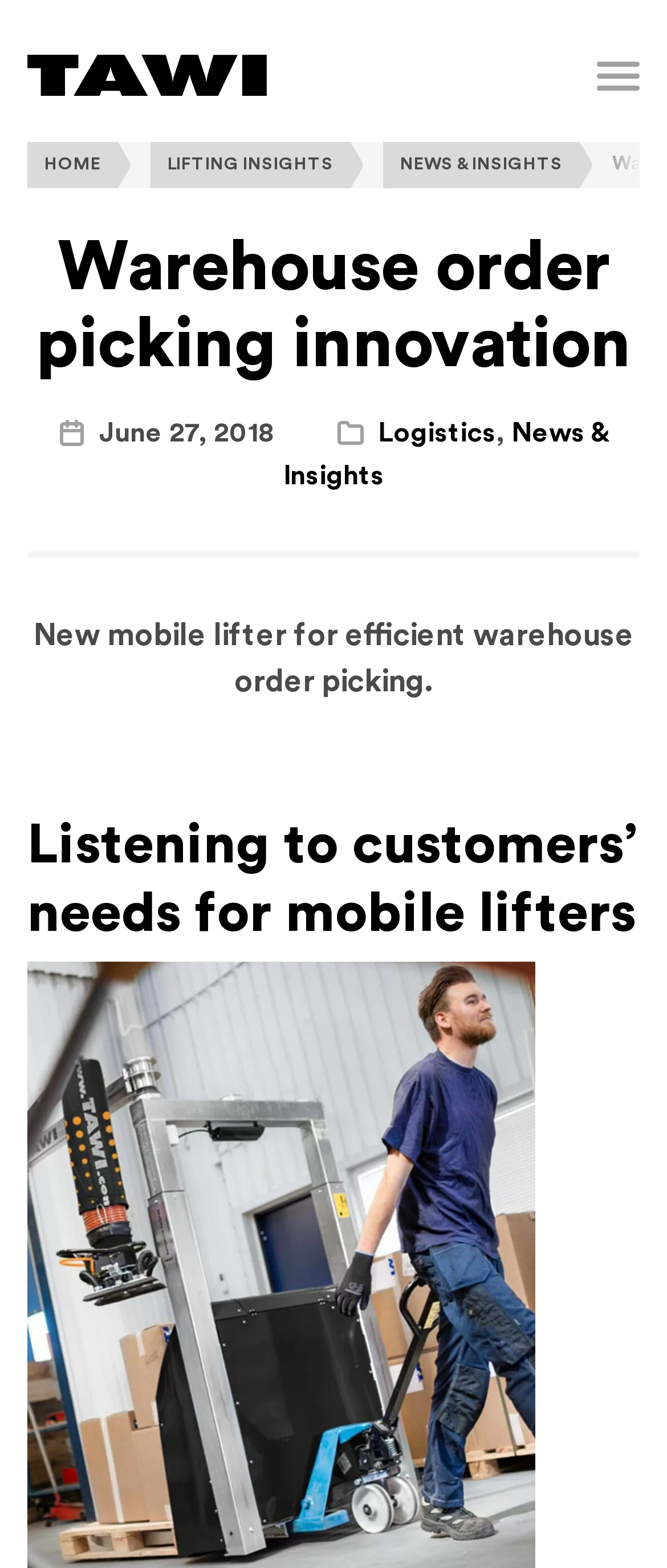Answer the question using only a single word or phrase: 
What is the last link at the bottom of the webpage?

Go to the top